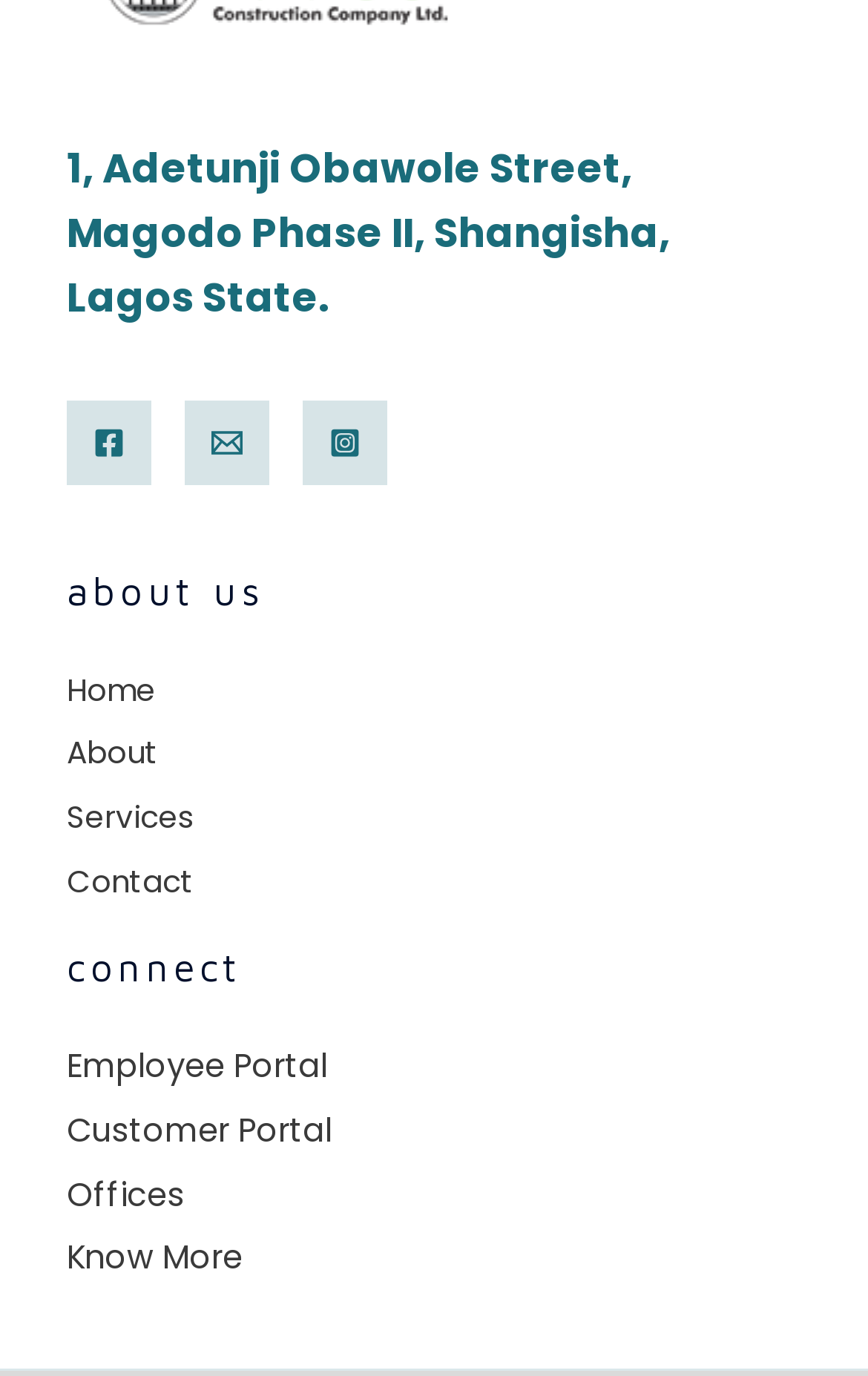Give a concise answer using one word or a phrase to the following question:
What are the main sections in the footer?

About Us, Connect